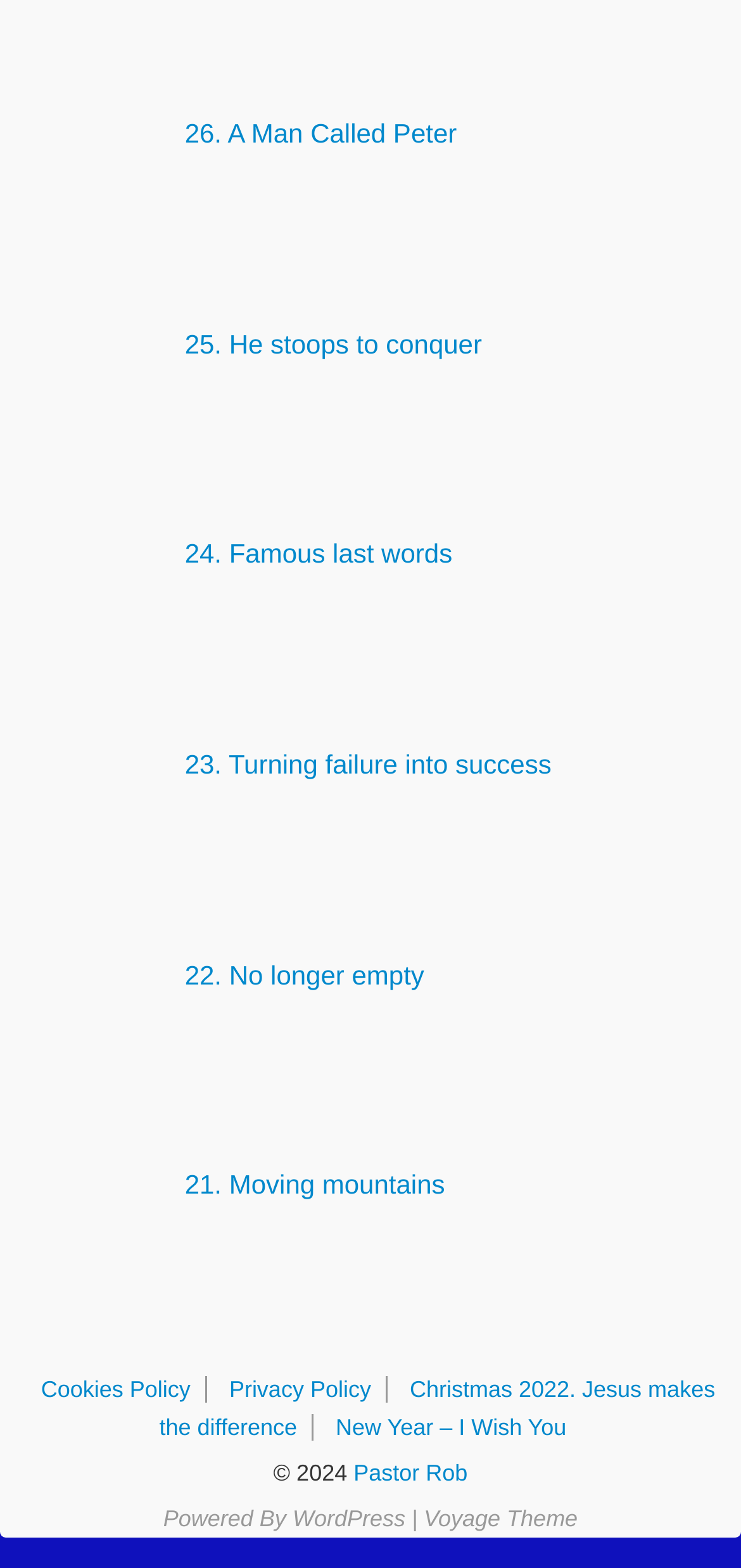Please find the bounding box coordinates of the element that must be clicked to perform the given instruction: "Visit 'Pastor Rob'". The coordinates should be four float numbers from 0 to 1, i.e., [left, top, right, bottom].

[0.469, 0.931, 0.631, 0.948]